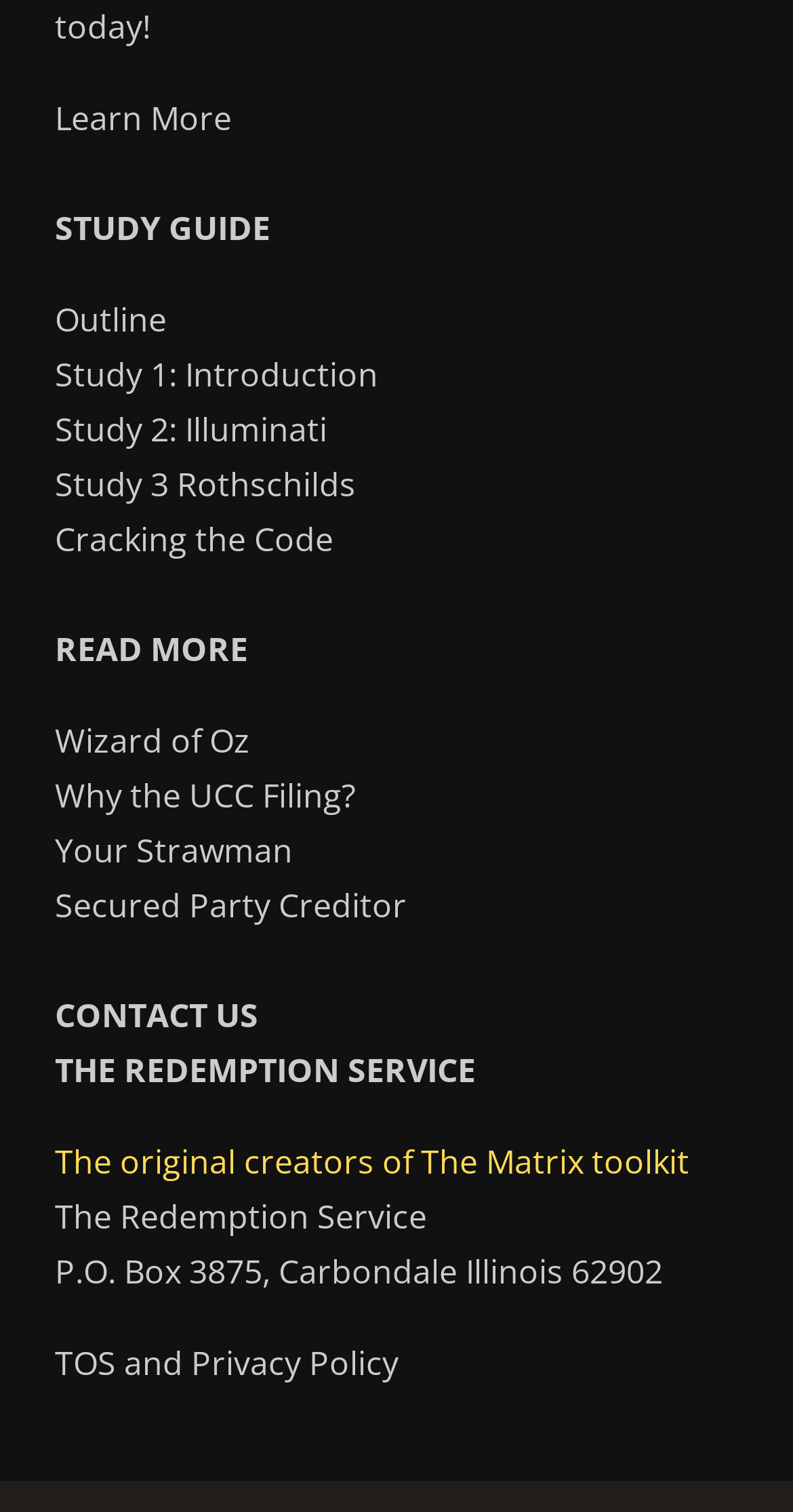What is the address of the service?
Answer the question in as much detail as possible.

The address of the service can be found at the bottom of the webpage, where it is written in a static text element 'P.O. Box 3875, Carbondale Illinois 62902'.